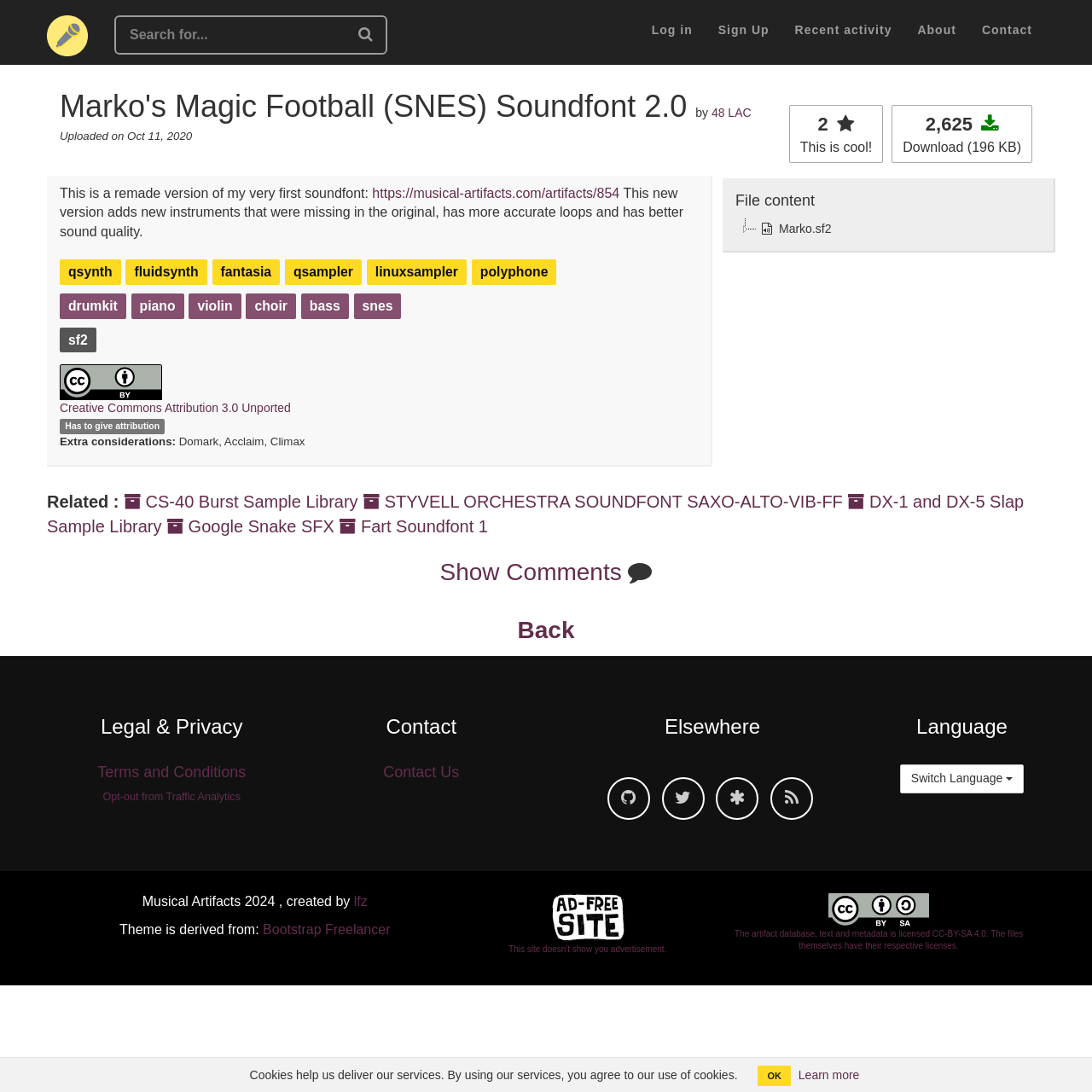How many related soundfonts are shown?
Refer to the screenshot and answer in one word or phrase.

4